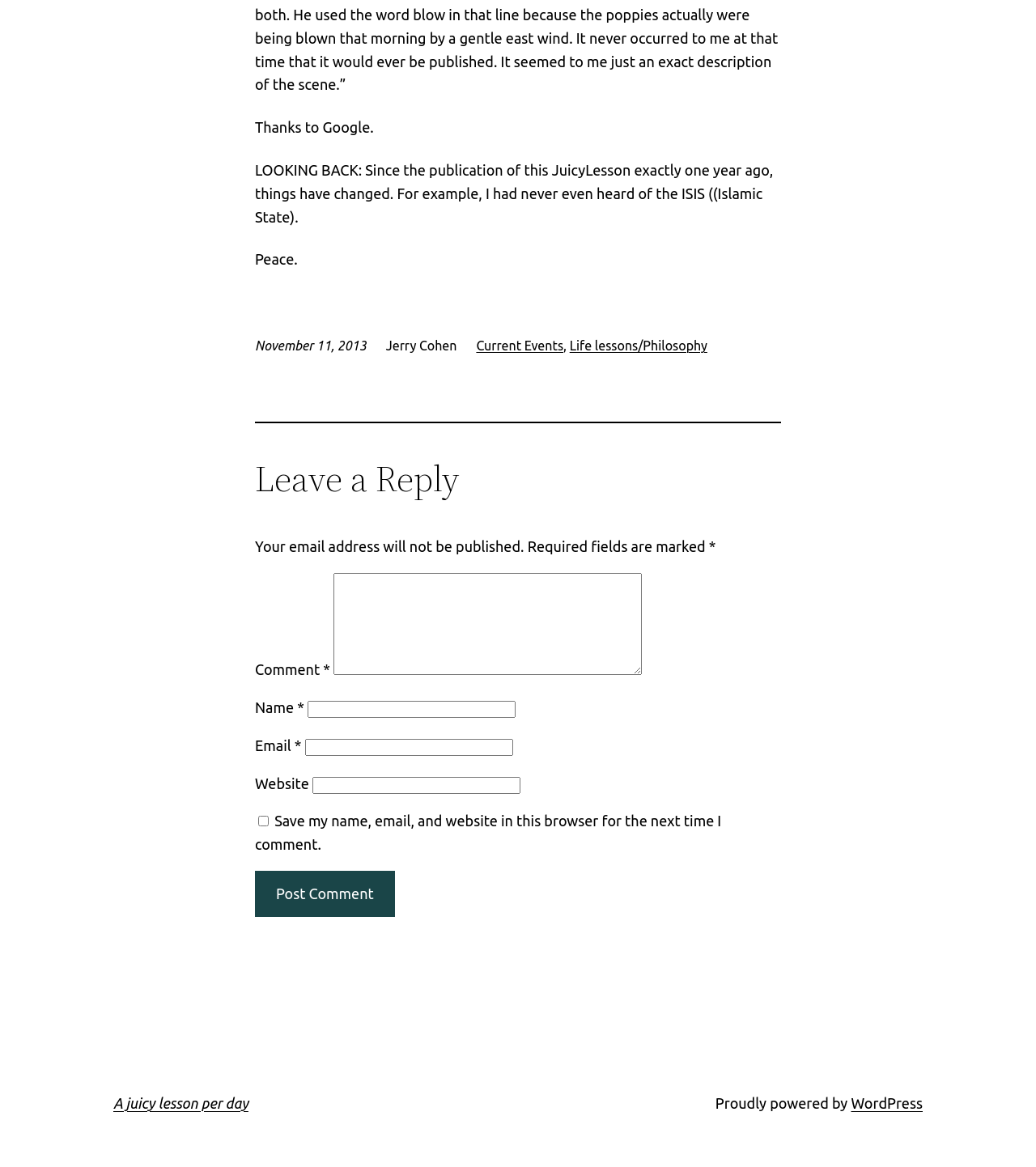What is the button at the bottom of the webpage for?
Using the screenshot, give a one-word or short phrase answer.

Post Comment